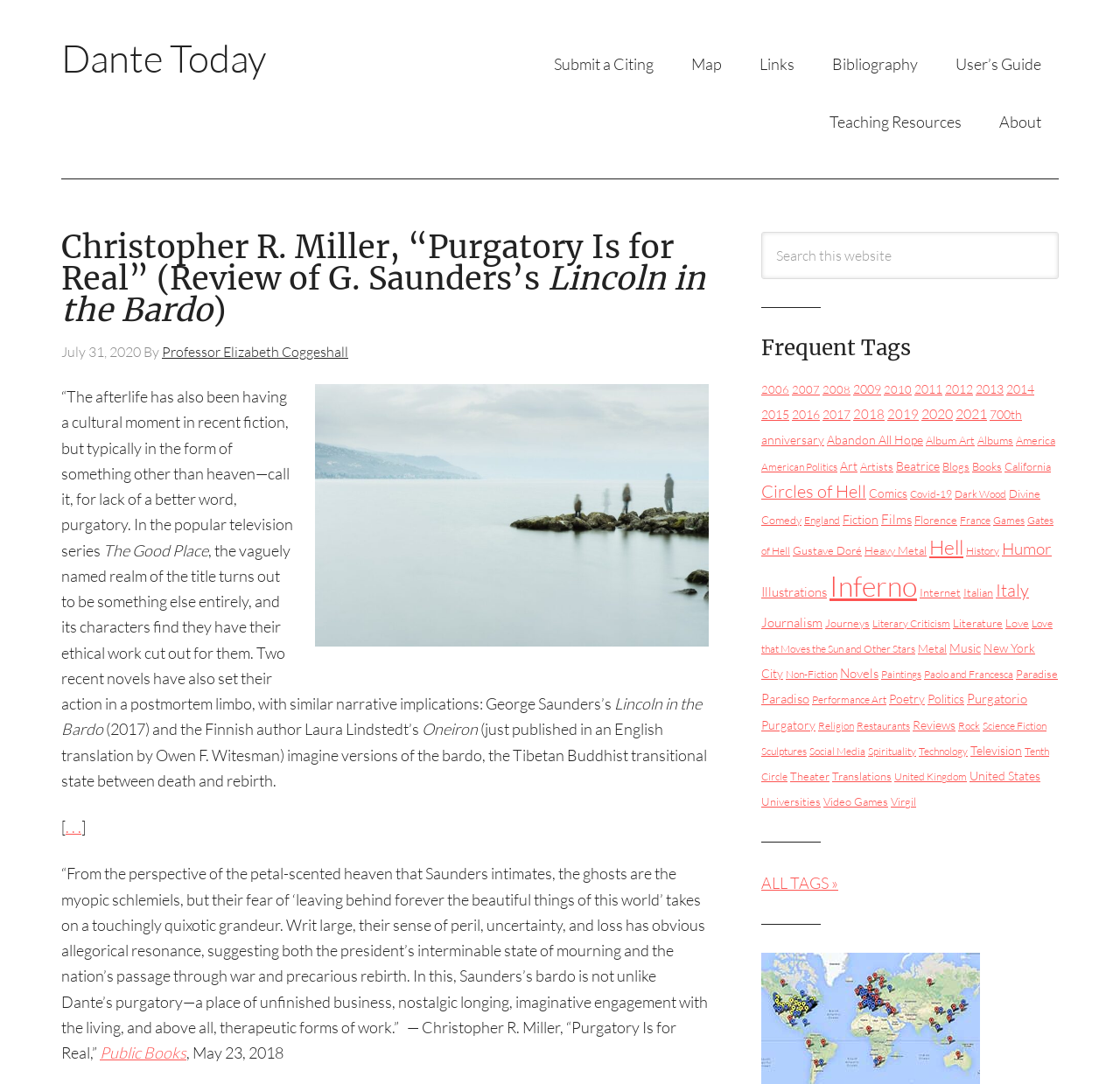Answer the question in a single word or phrase:
What is the name of the author of the review?

Christopher R. Miller